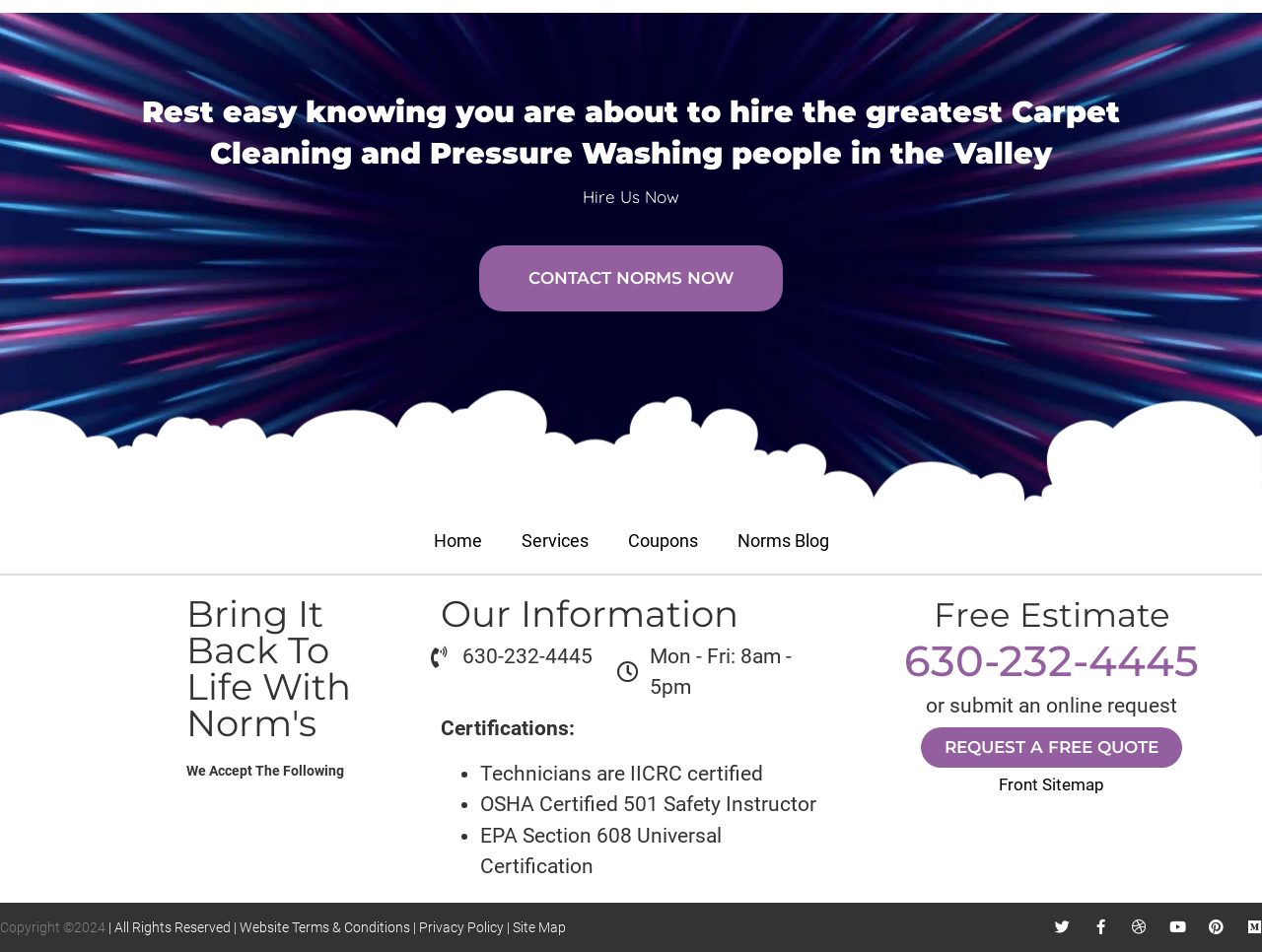Determine the bounding box coordinates for the element that should be clicked to follow this instruction: "Get a free quote". The coordinates should be given as four float numbers between 0 and 1, in the format [left, top, right, bottom].

[0.73, 0.764, 0.937, 0.806]